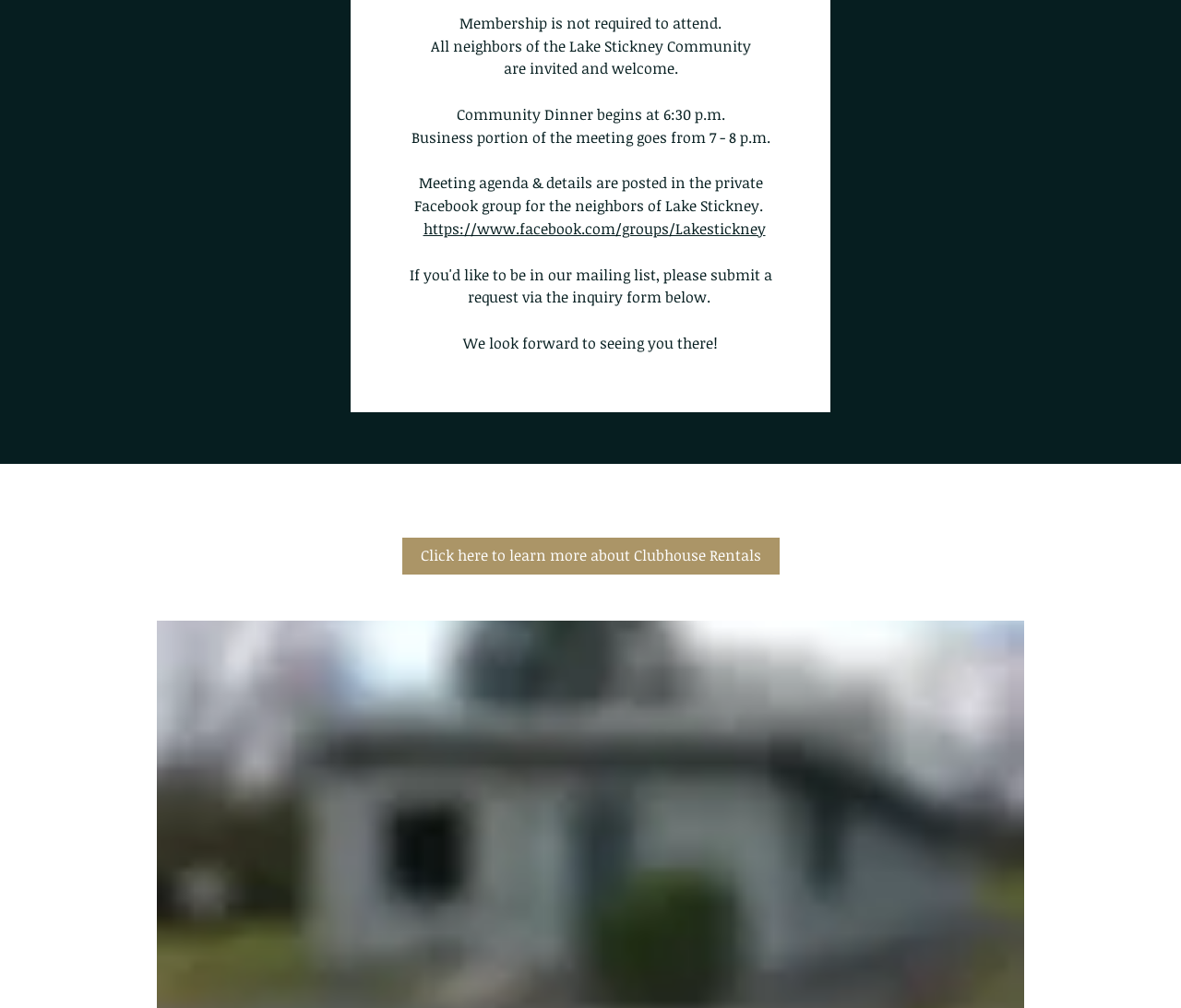Please answer the following question as detailed as possible based on the image: 
What is the topic of the business portion of the meeting?

I found that the business portion of the meeting is mentioned in the text 'Business portion of the meeting goes from 7 - 8 p.m.' but the topic of the business portion is not specified in the webpage.